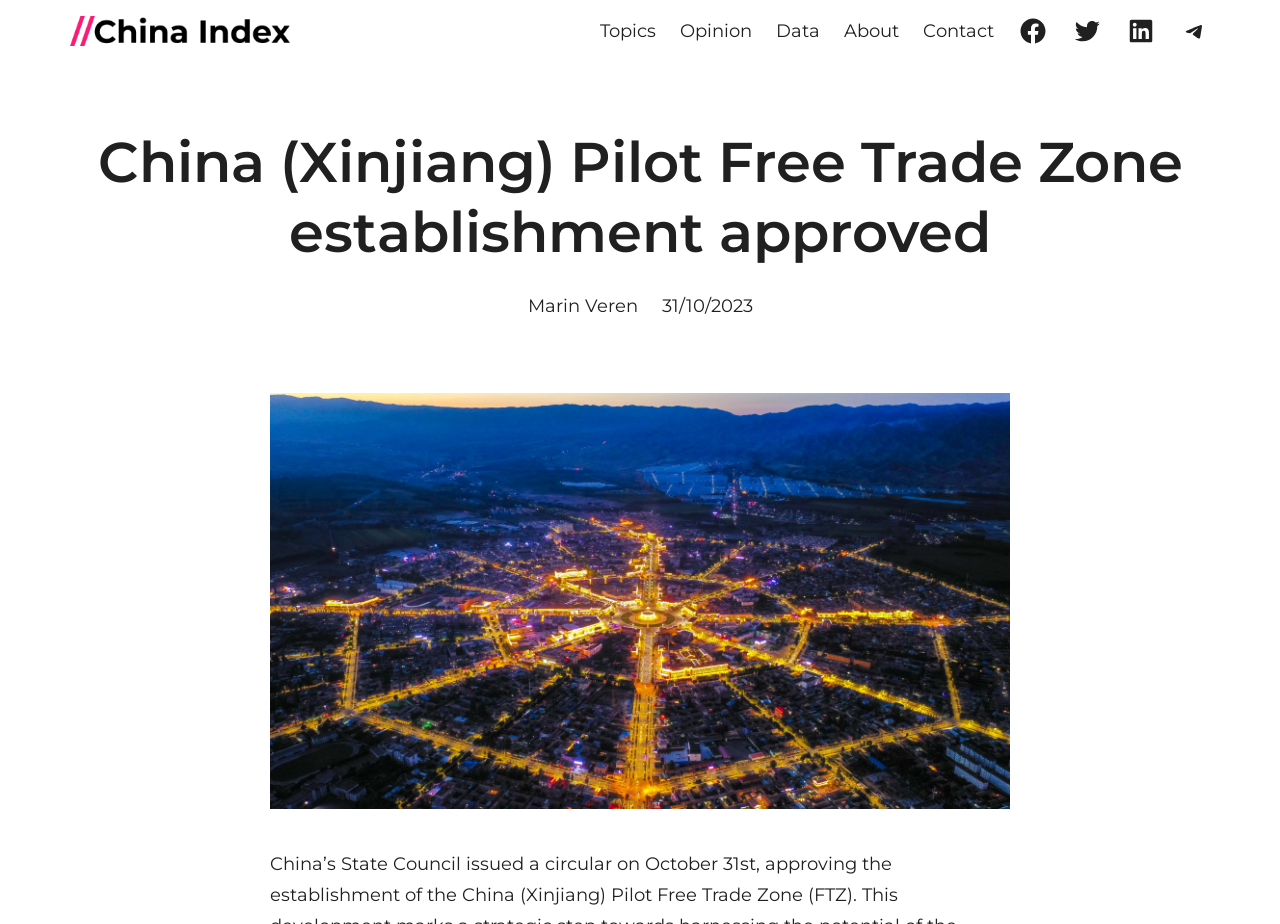Please find the top heading of the webpage and generate its text.

China (Xinjiang) Pilot Free Trade Zone establishment approved